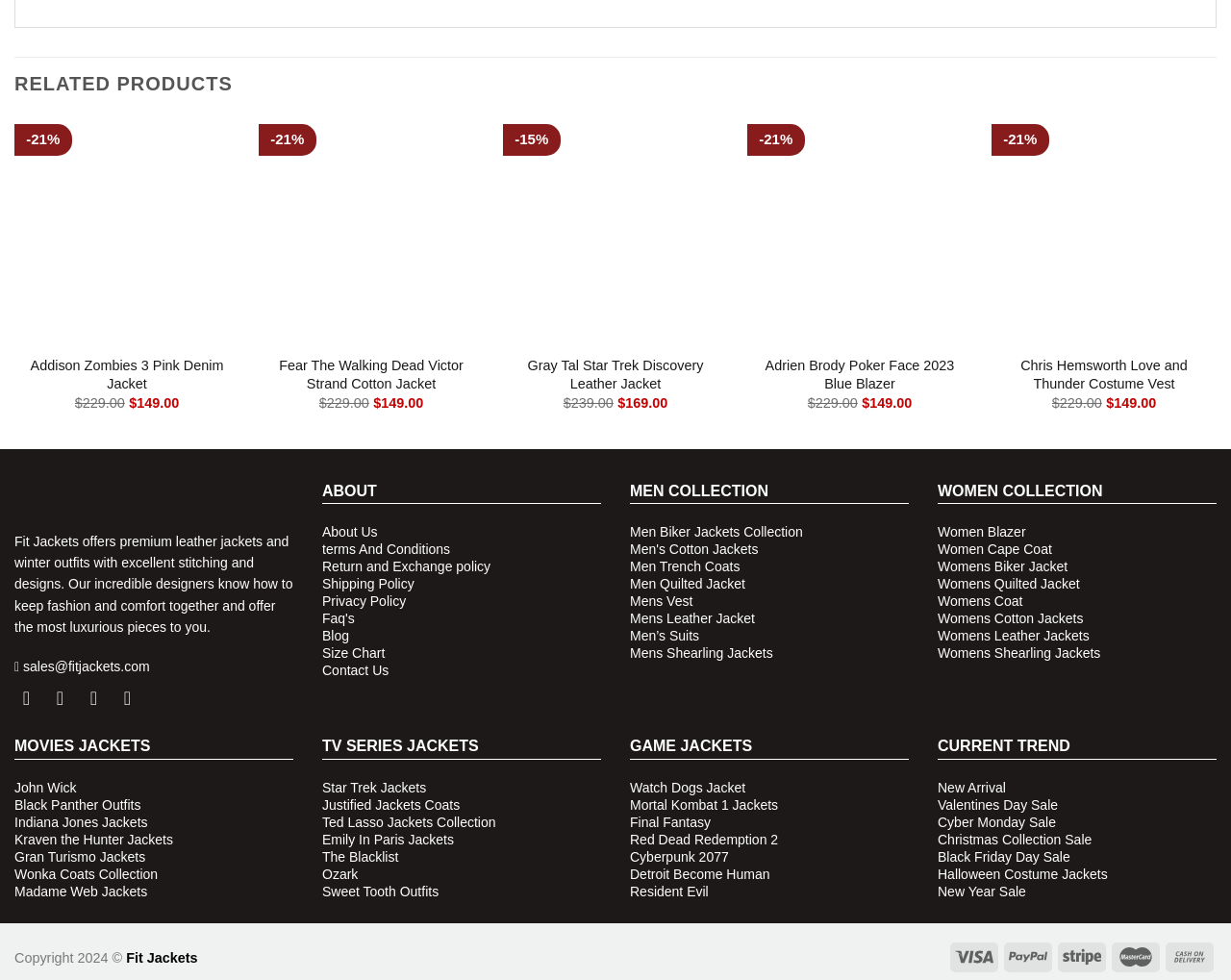Determine the bounding box coordinates of the area to click in order to meet this instruction: "View recent posts".

None